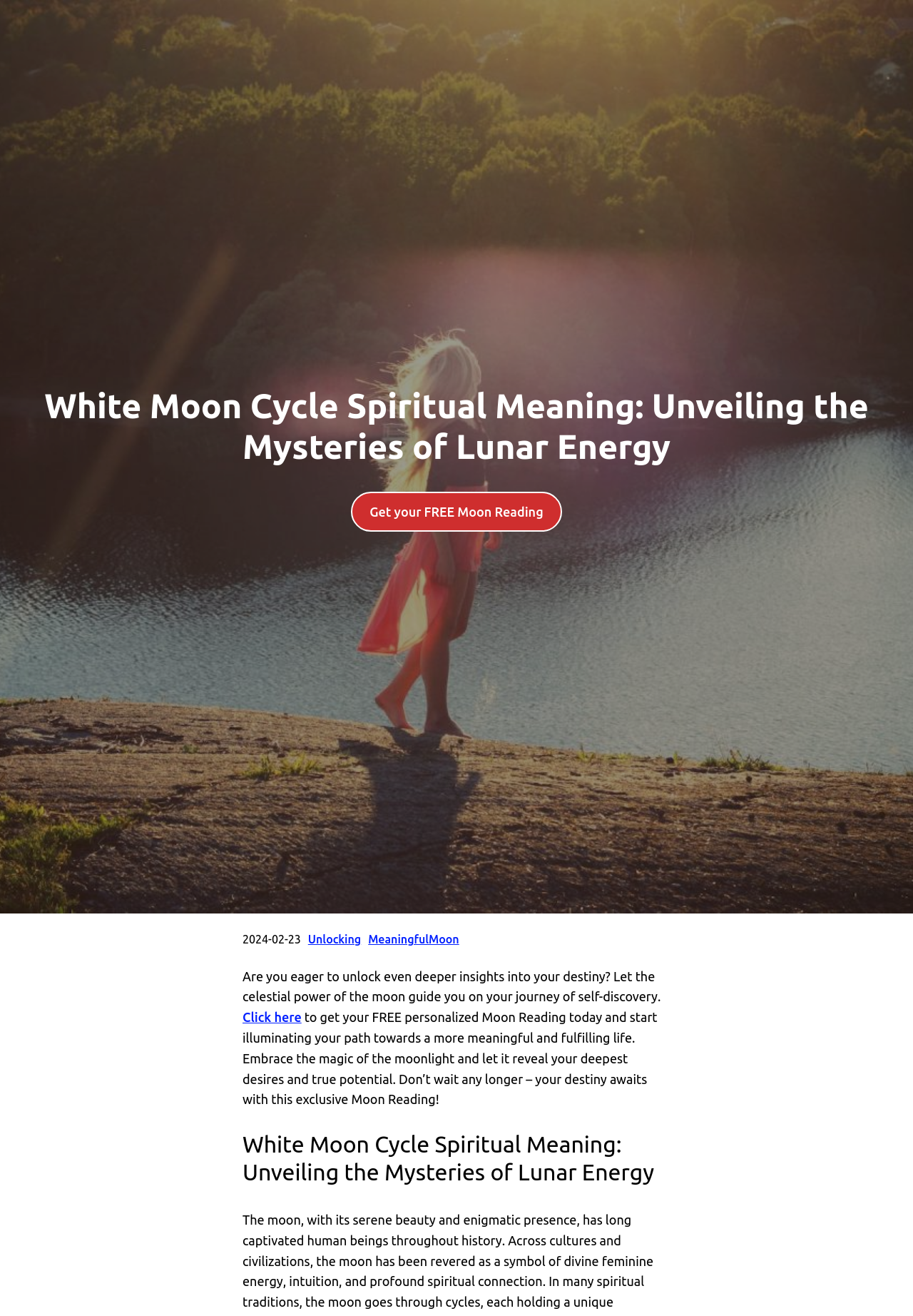Please identify the primary heading on the webpage and return its text.

White Moon Cycle Spiritual Meaning: Unveiling the Mysteries of Lunar Energy